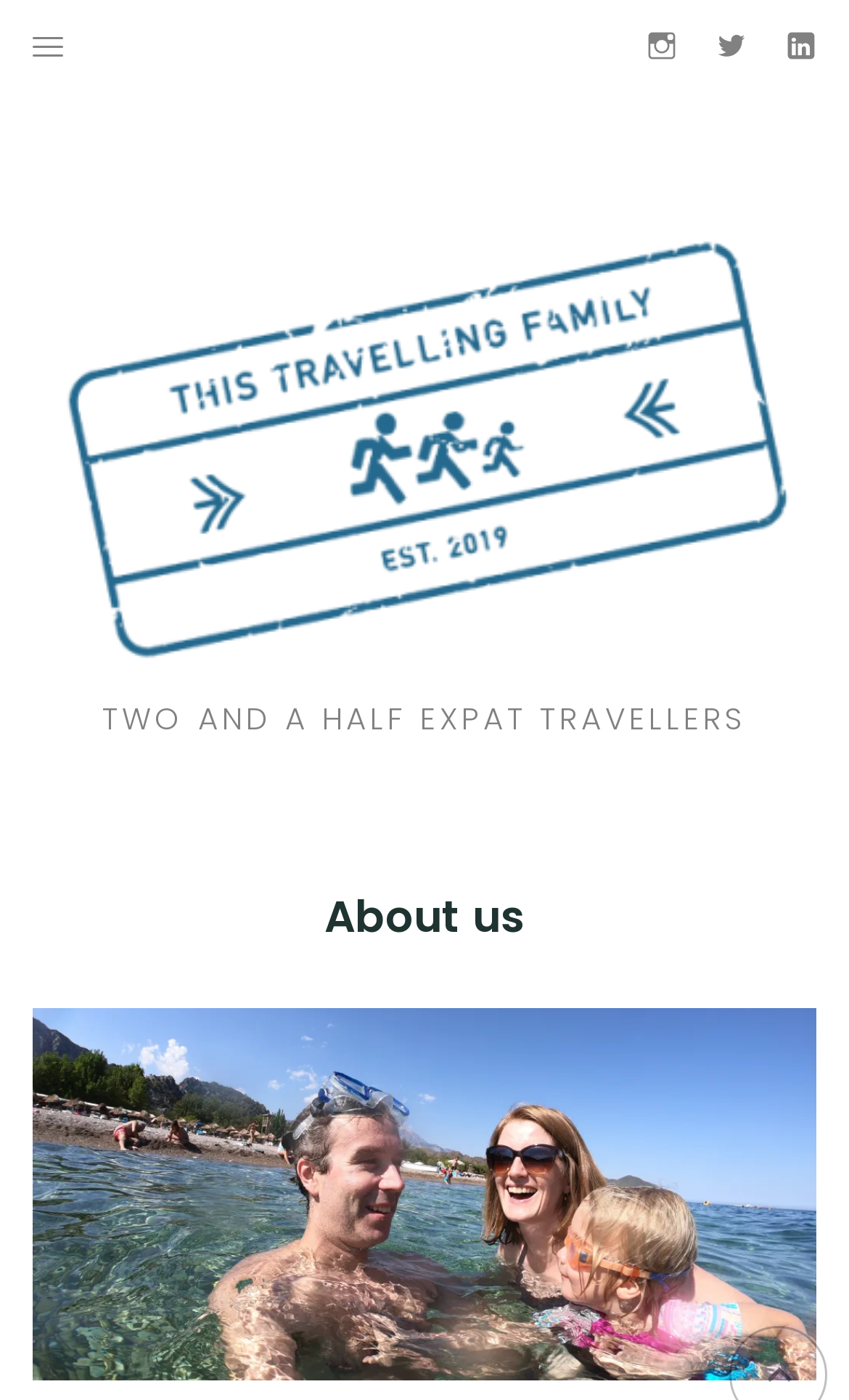Please answer the following question using a single word or phrase: 
What is the name of the family's website?

This Travelling Family